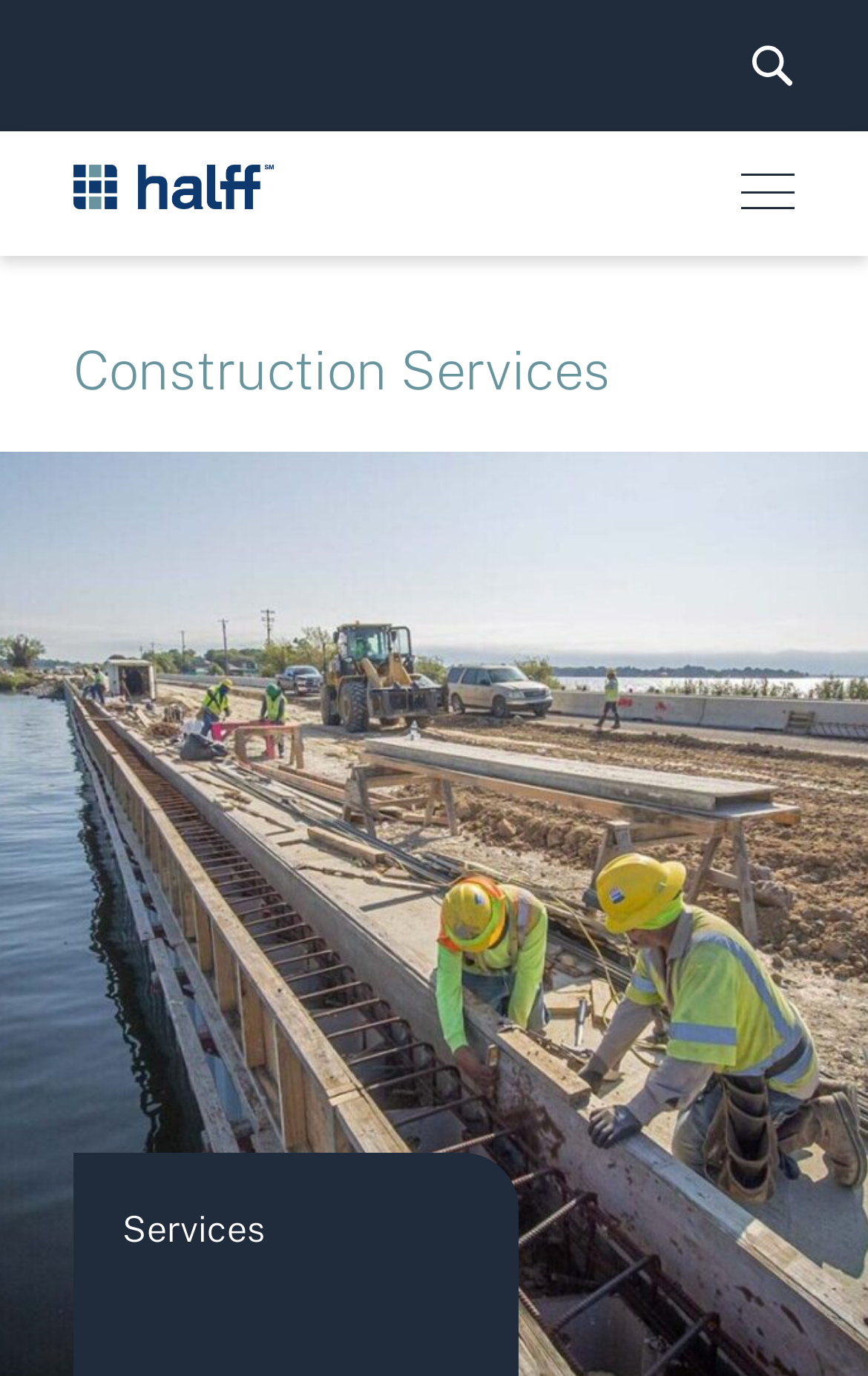Provide a thorough description of the webpage you see.

The webpage is about Full Spectrum Construction Services provided by Halff, a company operating in Texas, Florida, Arkansas, Oklahoma, and Louisiana. At the top of the page, there is a prominent image with a description, taking up about 5% of the screen width and 7% of the screen height. 

On the top-left corner, there is a link to the company's homepage, accompanied by a small Halff logo. Below this, there are two horizontal navigation links, "News & Insights" and "Careers", spanning the full width of the page.

On the right side of the page, there is a button with no text. Below the navigation links, there is a heading that reads "Construction Services", which is followed by a brief description of the services offered, including CEI, scheduling, QA/QC, and more. The company claims to work directly with owners, engineers, and contractors to provide well-managed projects with excellence.

At the bottom of the page, there is another heading that reads "Services", which seems to be a section title for the services provided by the company.